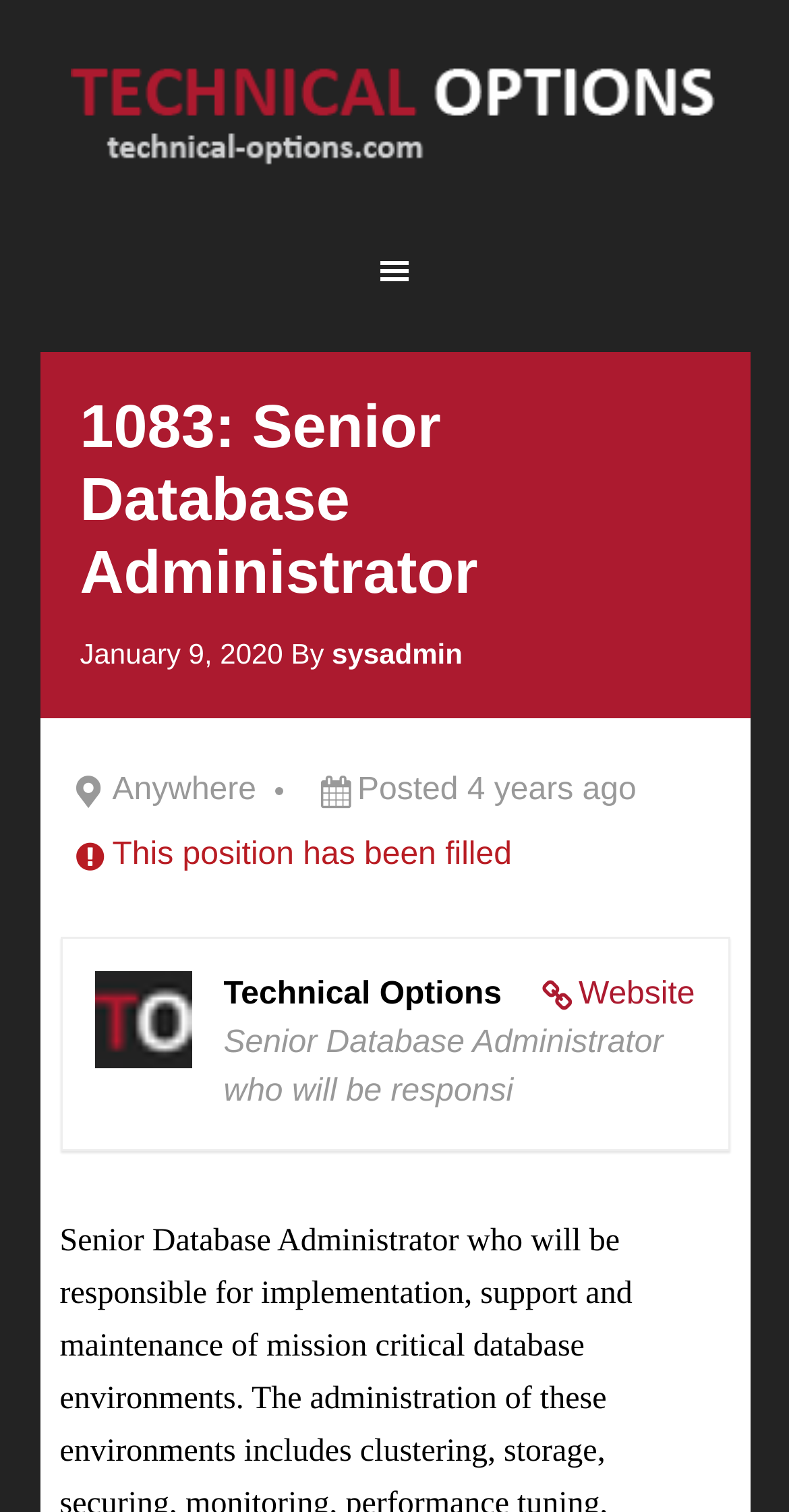Who posted the job?
Using the information from the image, answer the question thoroughly.

The person who posted the job can be found next to the 'By' text, which is 'sysadmin'. This indicates that sysadmin is the one who posted the job.